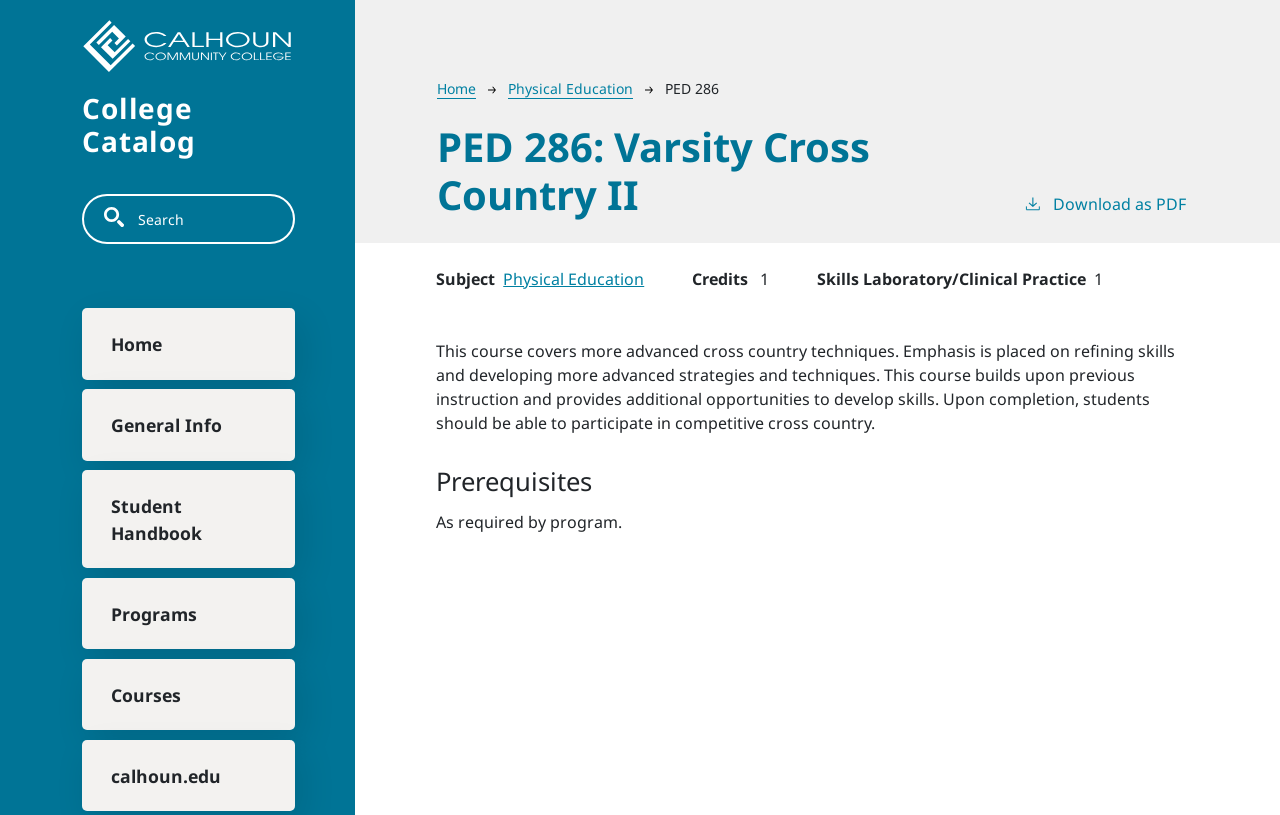Provide the bounding box coordinates of the UI element that matches the description: "Home".

[0.064, 0.378, 0.23, 0.466]